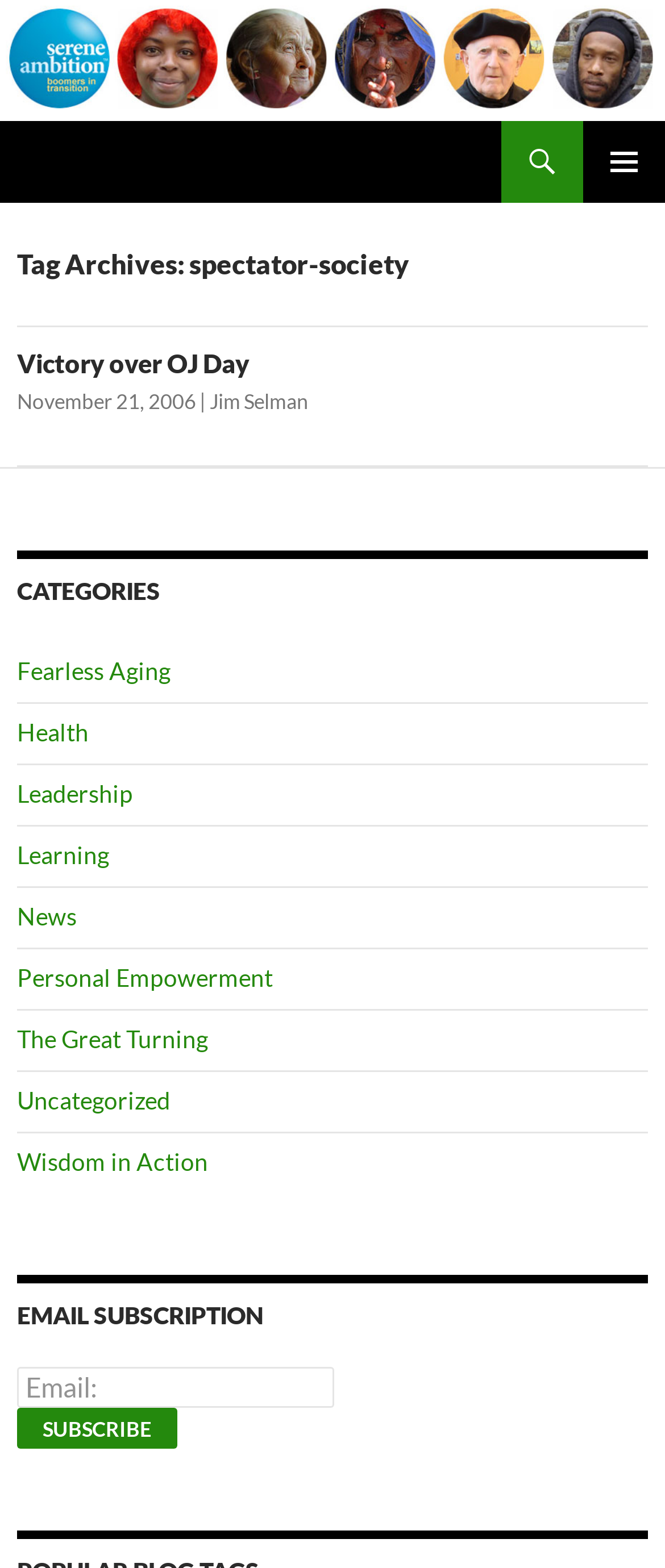Give an extensive and precise description of the webpage.

The webpage is an archive page for the "spectator-society" category on the Serene Ambition website. At the top, there is a logo image and a link to the website's homepage, both aligned to the left. Below them, there is a heading that reads "Serene Ambition". 

To the right of the logo, there are three links: "Search", "PRIMARY MENU", and "SKIP TO CONTENT". The "Search" link is a dropdown menu, and the "PRIMARY MENU" button expands to a menu when clicked.

The main content area is divided into sections. The first section has a heading that reads "Tag Archives: spectator-society". Below it, there is an article with a heading "Victory over OJ Day", which is a link to the full article. The article also has a link to the author, "Jim Selman", and a timestamp, "November 21, 2006".

Below the article, there is a section with a heading "CATEGORIES", which is a navigation menu with links to various categories such as "Fearless Aging", "Health", "Leadership", and more.

At the bottom of the page, there is a section with a heading "EMAIL SUBSCRIPTION", where users can enter their email address to subscribe to the website's newsletter. There is a textbox to input the email address and a "Subscribe" button.